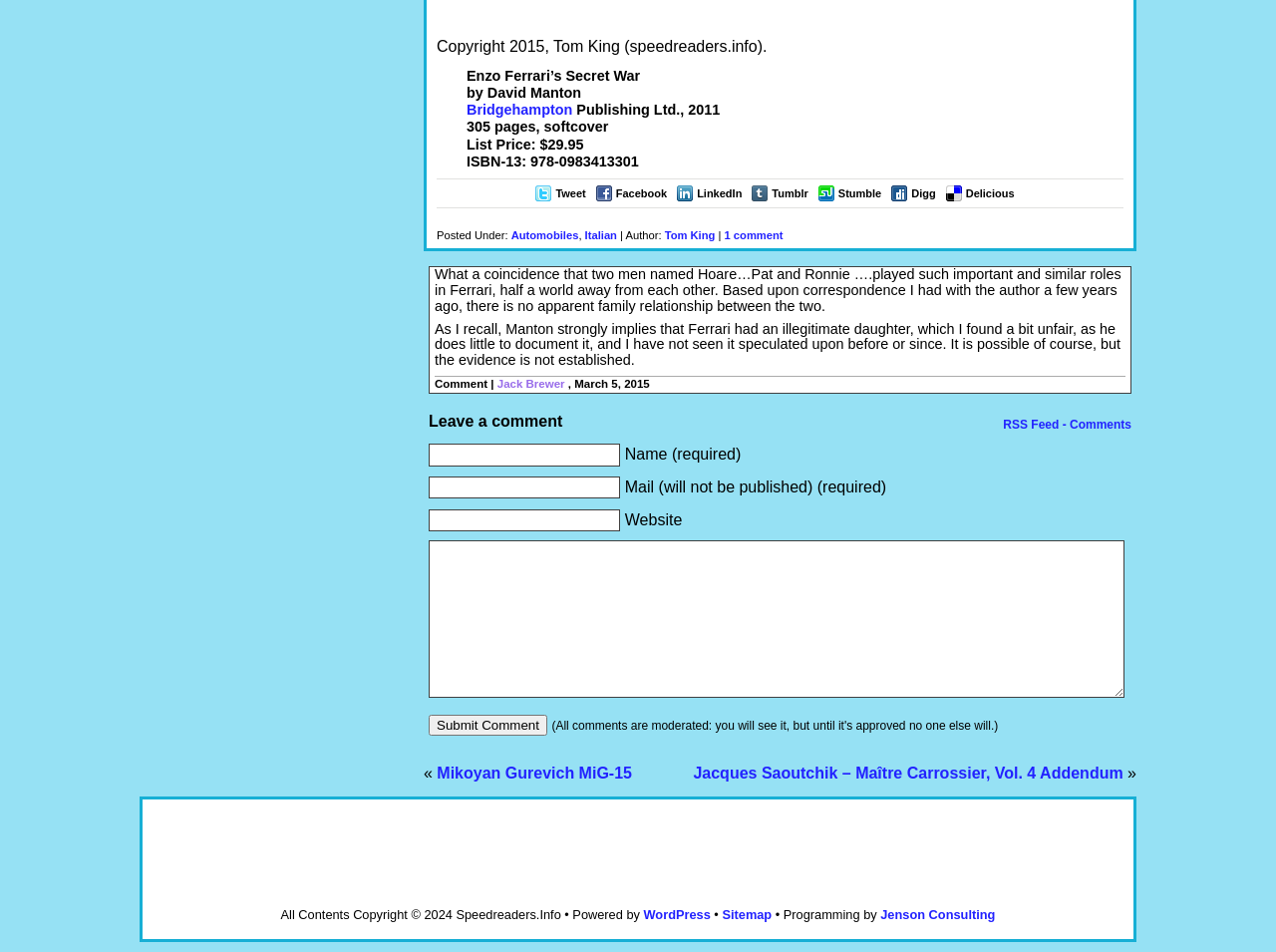Provide a brief response to the question using a single word or phrase: 
What is the list price of the book?

$29.95